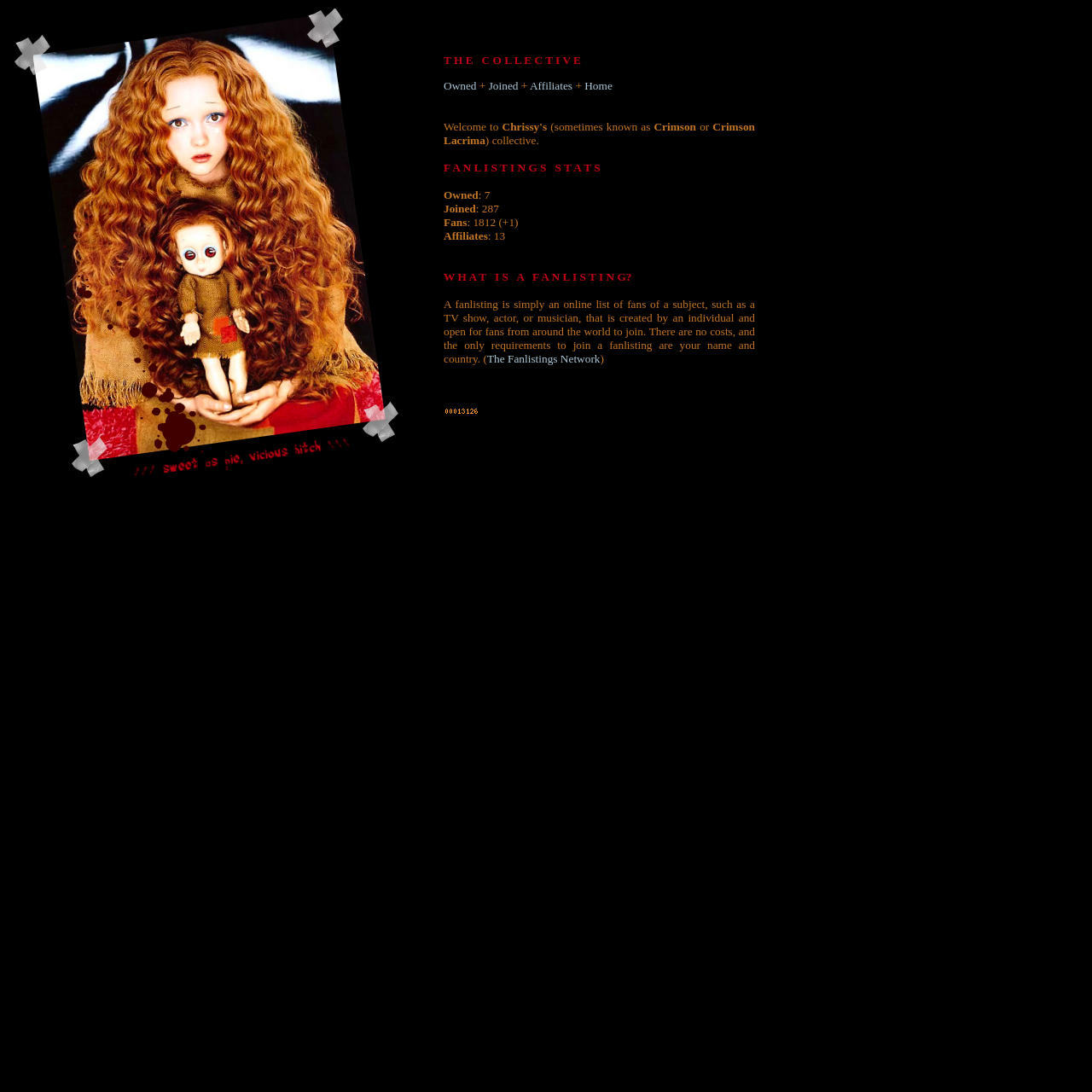How many fans are there?
Using the details from the image, give an elaborate explanation to answer the question.

I found the text 'Fans: 1812 (+1)' which indicates the number of fans.